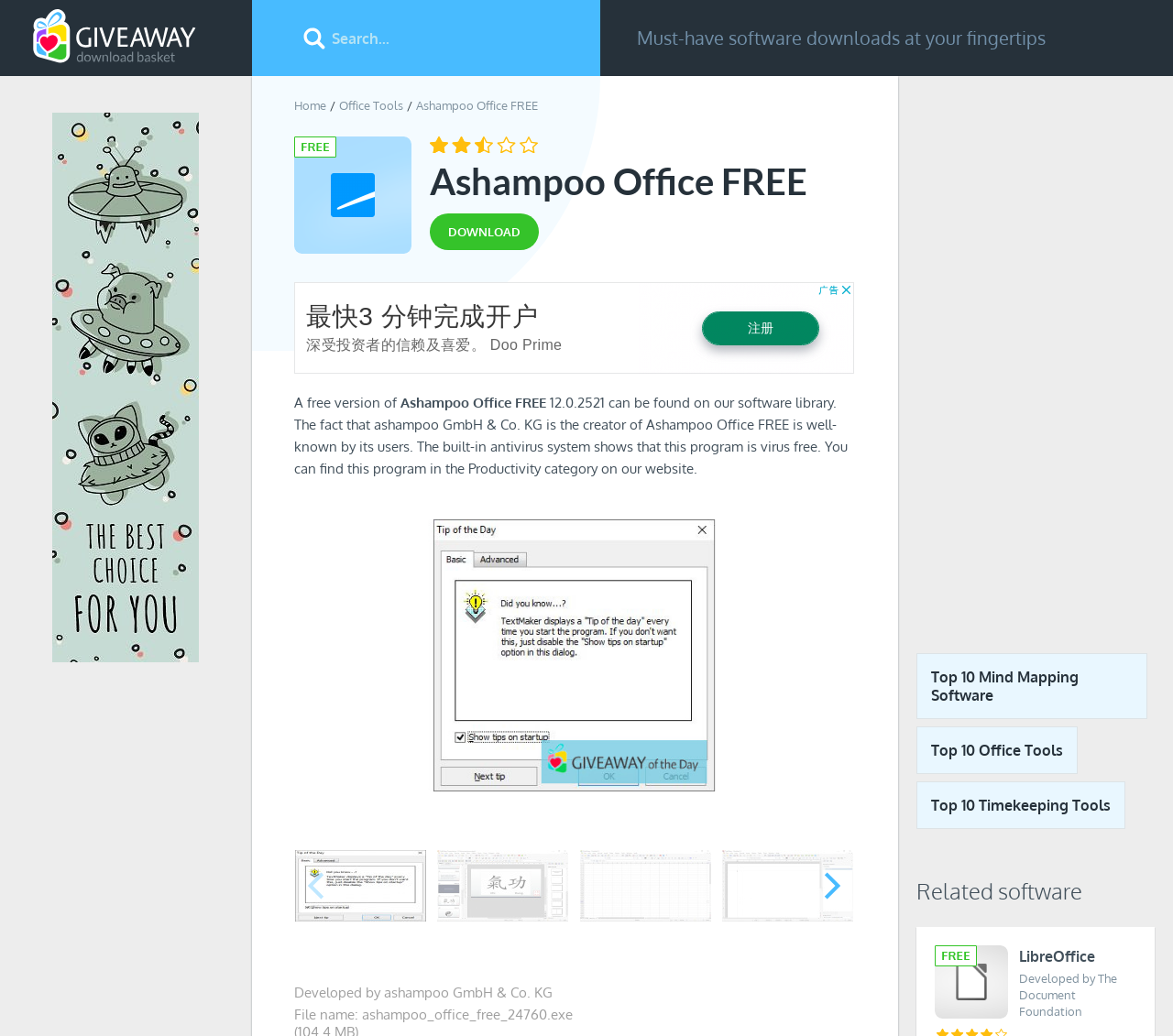Use a single word or phrase to answer the following:
What is the name of the software being featured?

Ashampoo Office FREE